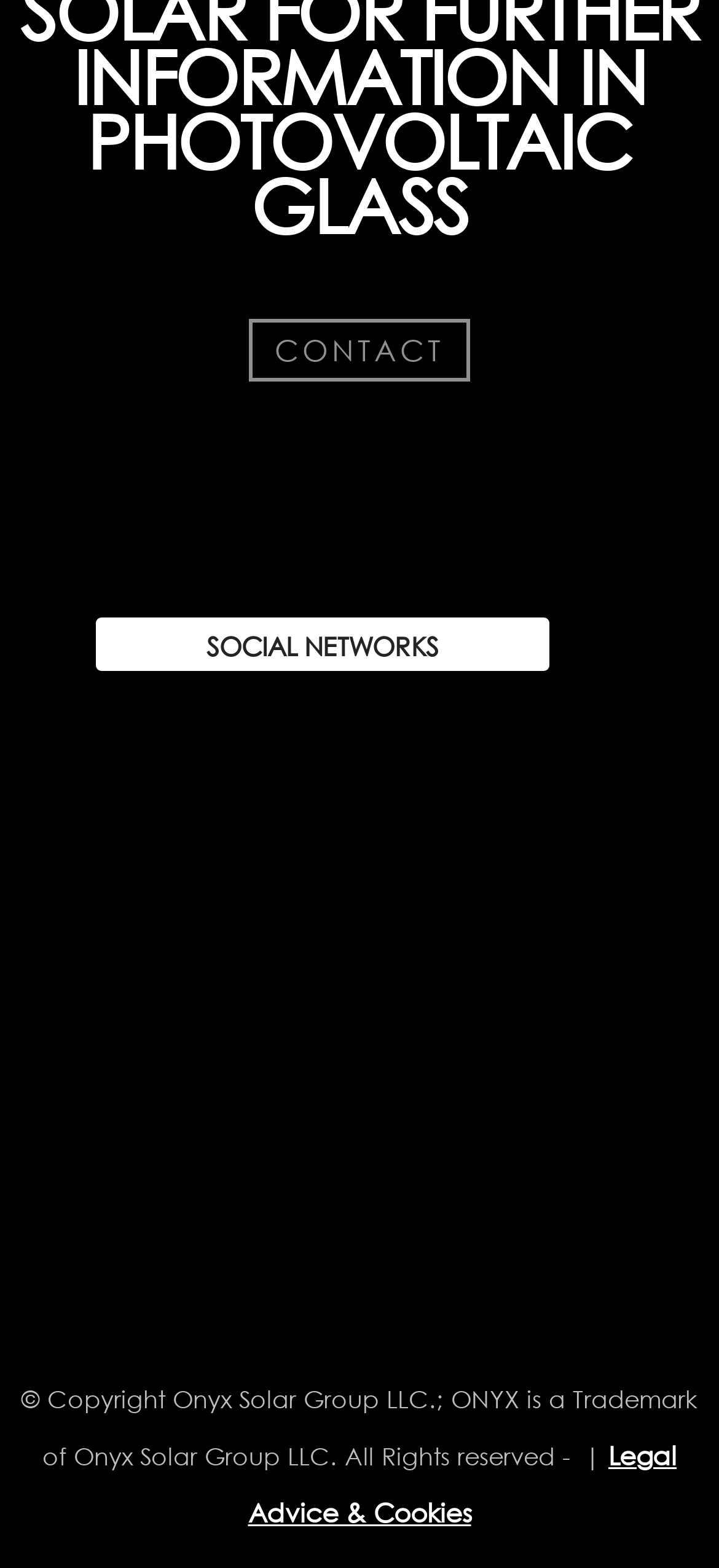Given the element description "Contact", identify the bounding box of the corresponding UI element.

[0.346, 0.203, 0.654, 0.243]